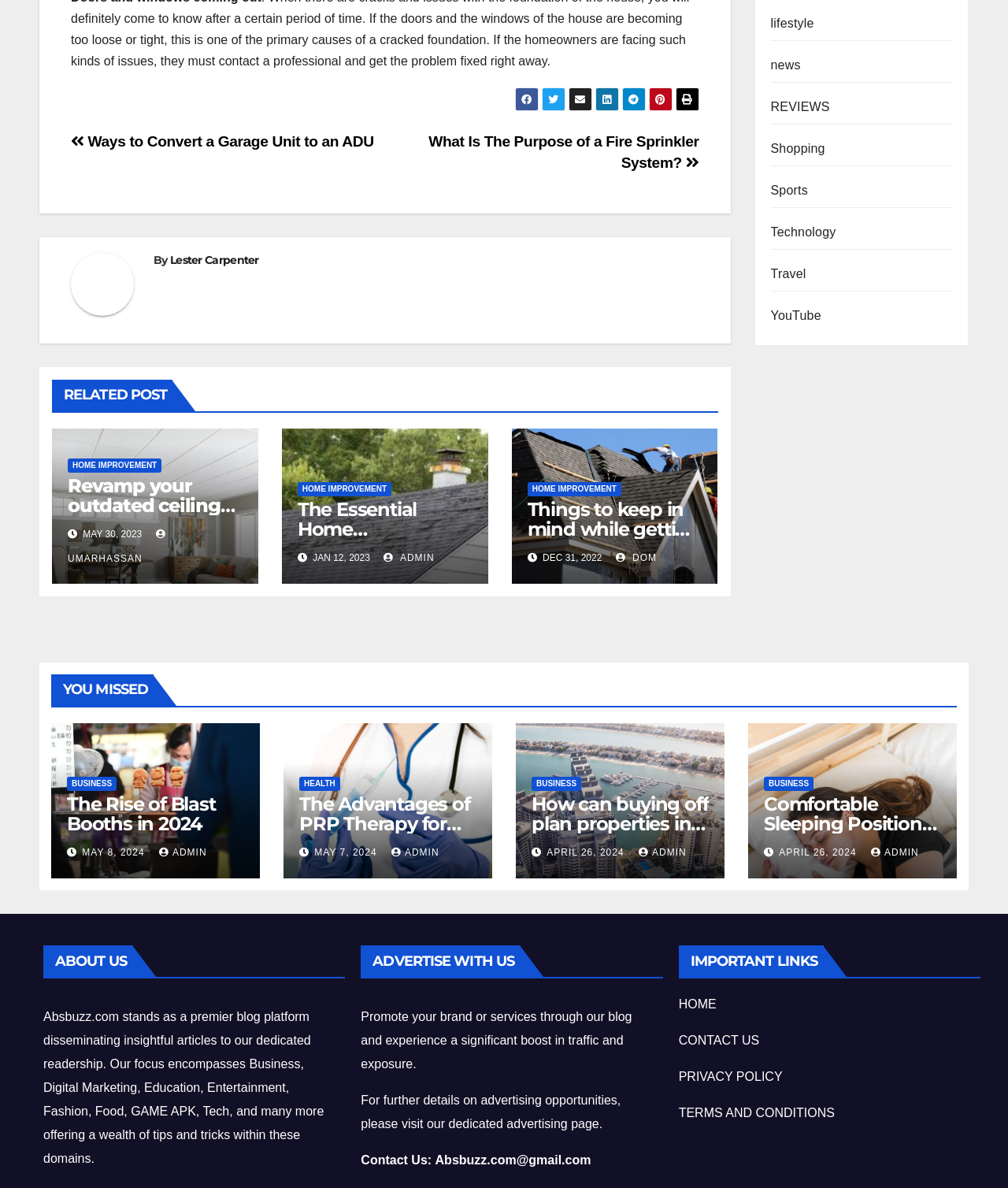Answer the question below using just one word or a short phrase: 
Who is the author of the post 'The Essential Home Maintenance Checklist for Every Season'?

ADMIN